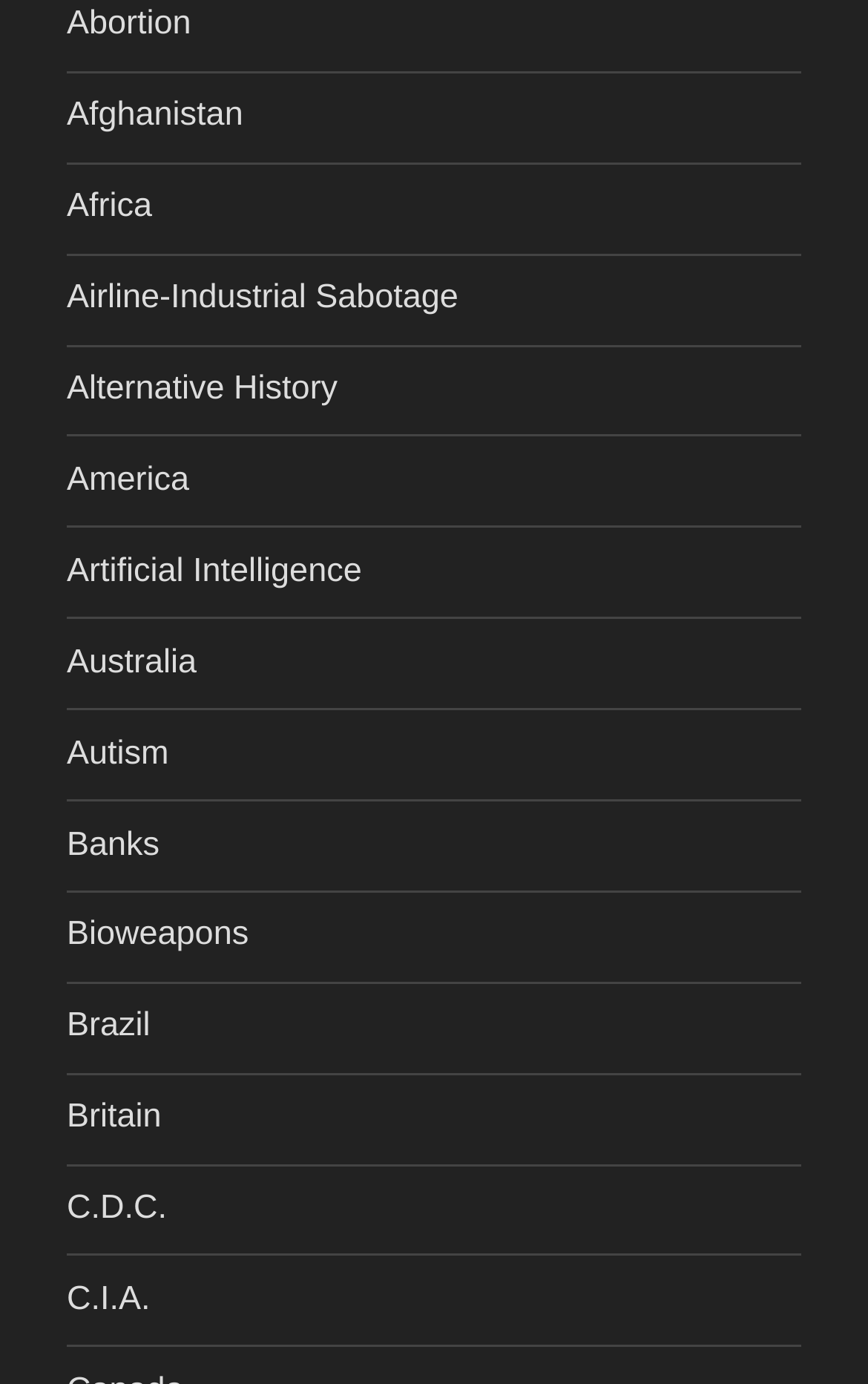Identify the bounding box coordinates of the clickable region necessary to fulfill the following instruction: "Visit Africa". The bounding box coordinates should be four float numbers between 0 and 1, i.e., [left, top, right, bottom].

[0.077, 0.136, 0.175, 0.163]